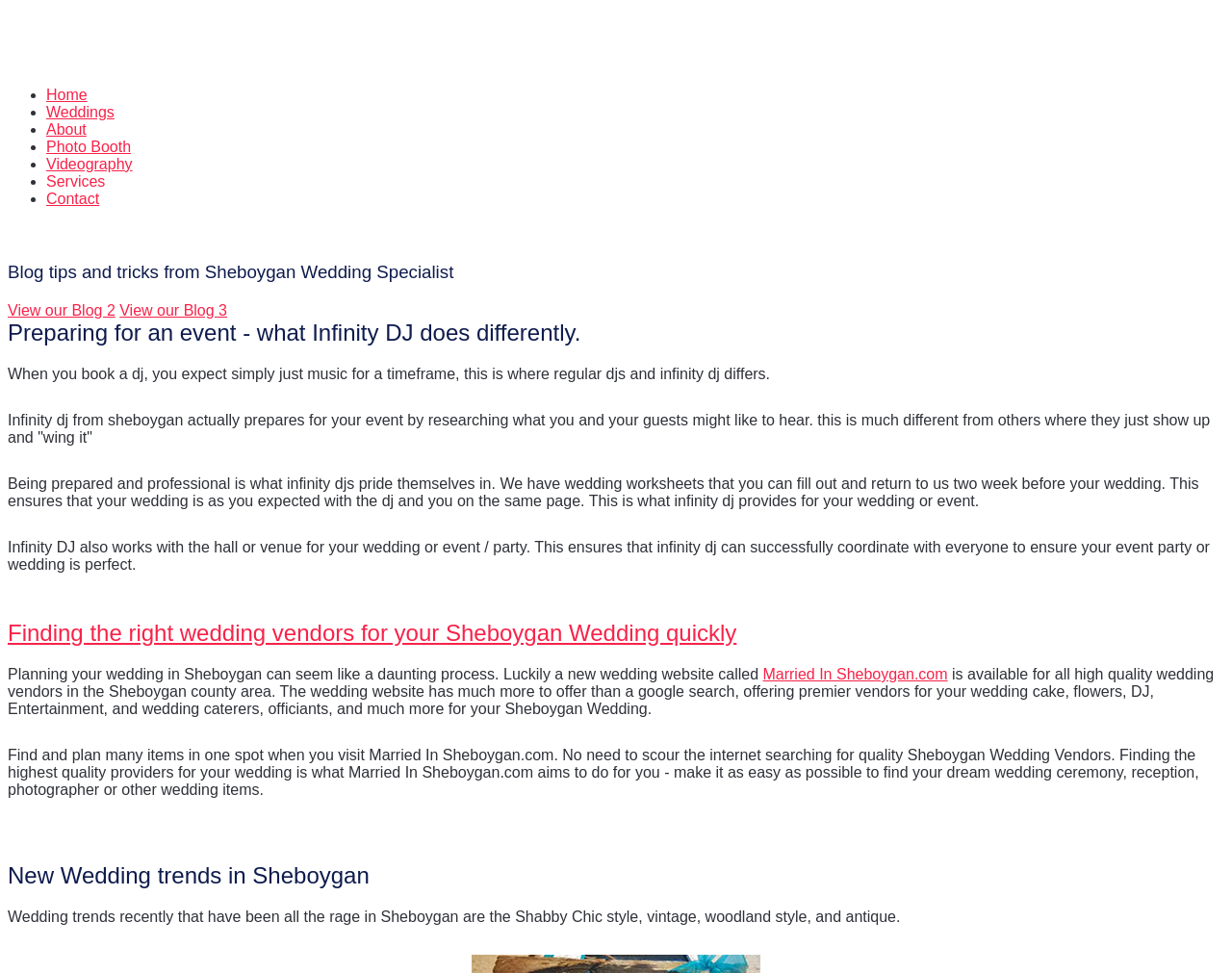What is the style of wedding trend mentioned?
Please provide a single word or phrase answer based on the image.

Shabby Chic